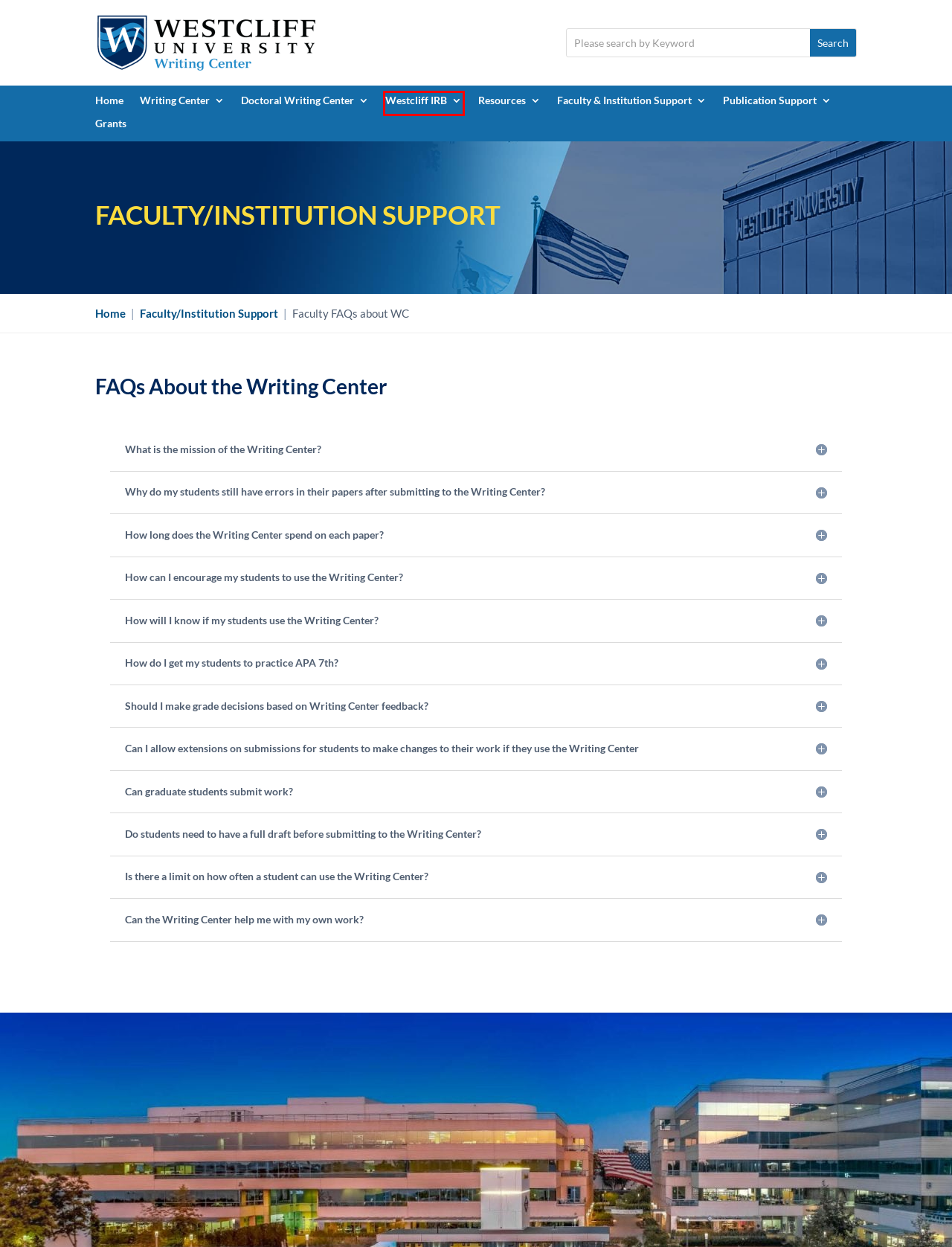Inspect the screenshot of a webpage with a red rectangle bounding box. Identify the webpage description that best corresponds to the new webpage after clicking the element inside the bounding box. Here are the candidates:
A. Publication Support | Writing Center | Westcliff University
B. Westcliff IRB | Writing Center | Westcliff University
C. Resources | Writing Center | Westcliff University
D. Writing Center | Writing Center | Westcliff University
E. Doctoral Writing Center | Writing Center | Westcliff University
F. Faculty/Institution Support | Writing Center | Westcliff University
G. Grants | Writing Center | Westcliff University
H. Writing Center | Westcliff University |

B